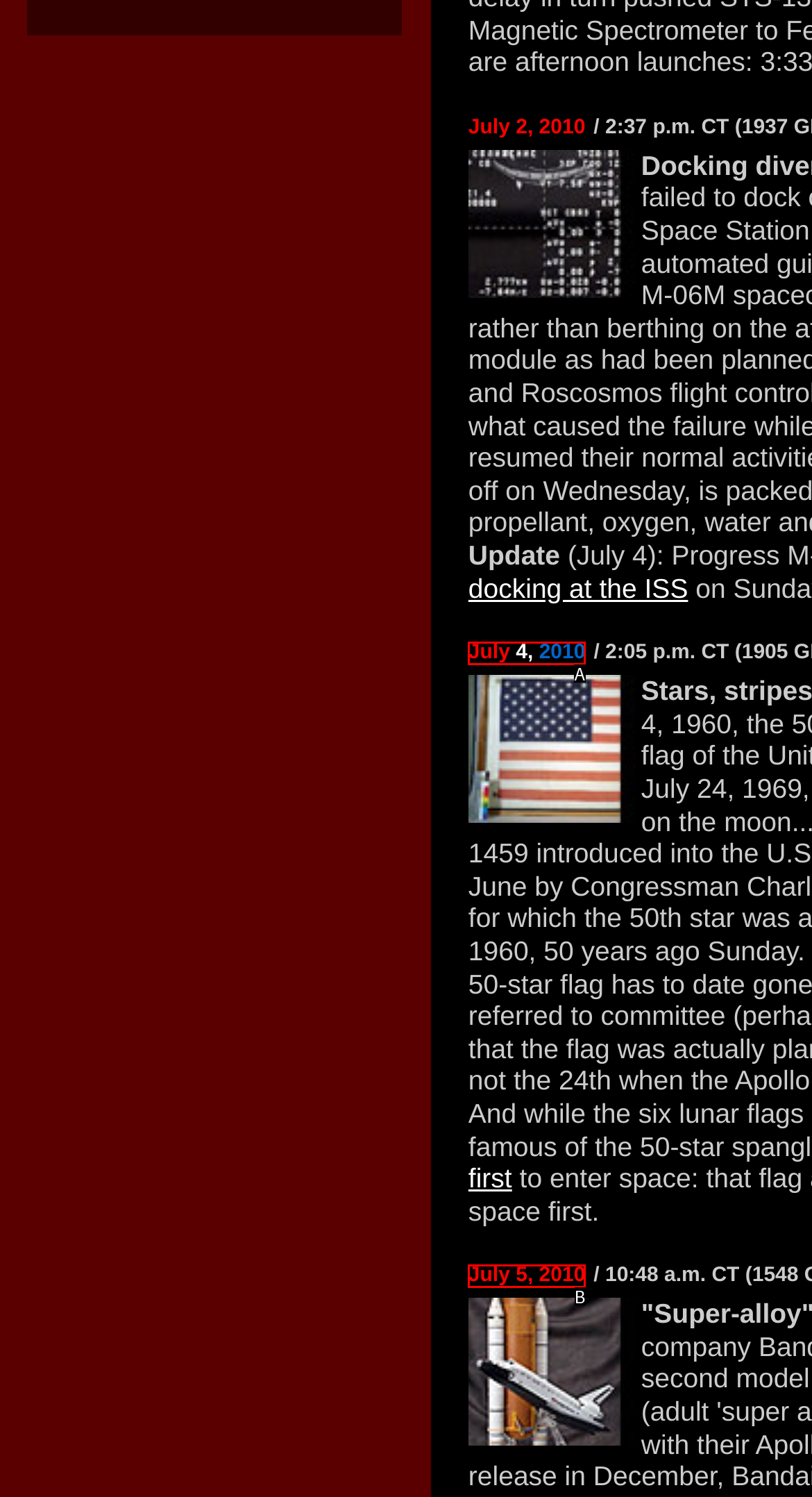Identify the letter of the UI element that fits the description: July 4, 2010
Respond with the letter of the option directly.

A